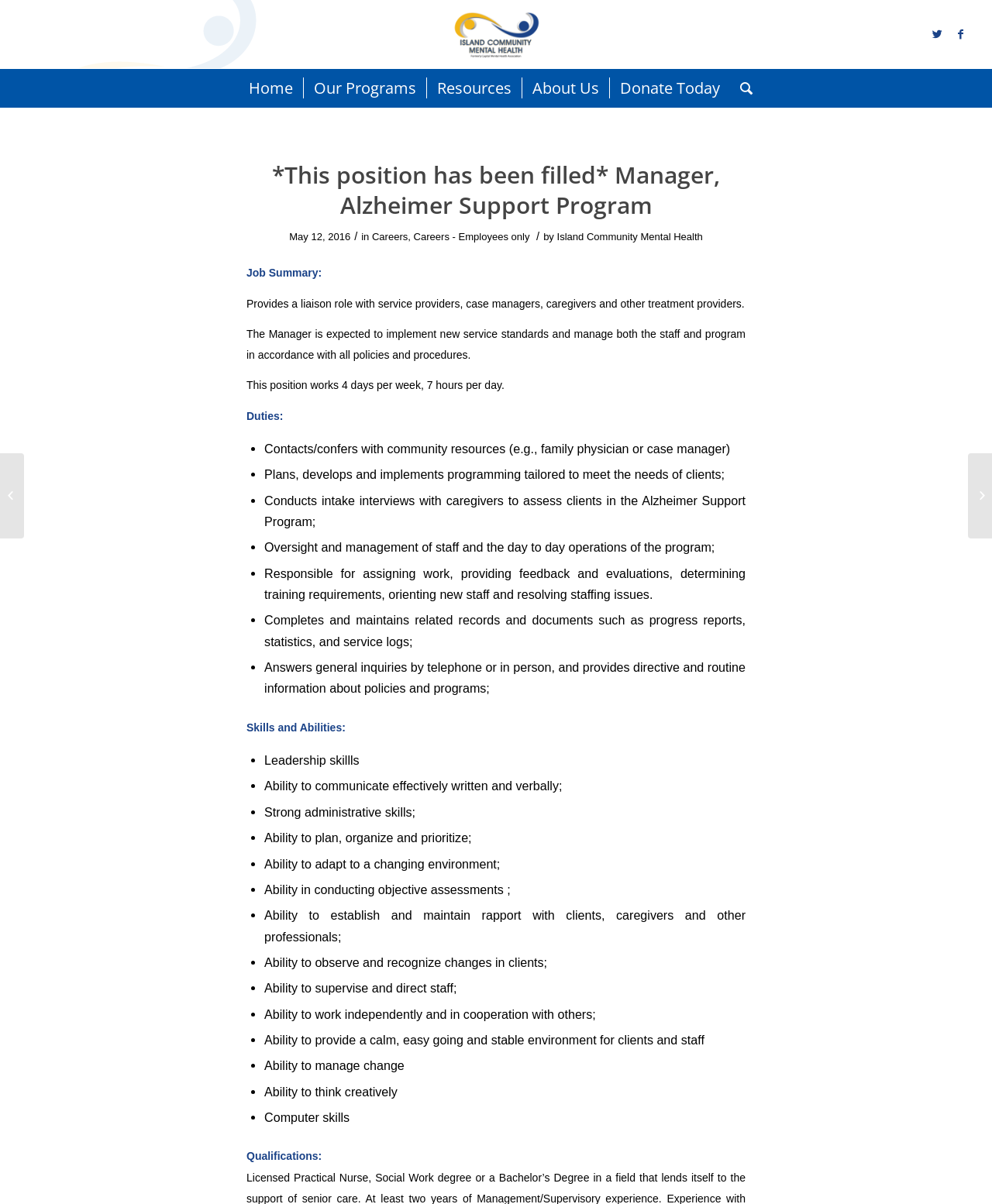Find and indicate the bounding box coordinates of the region you should select to follow the given instruction: "View the 'Related Post'".

None